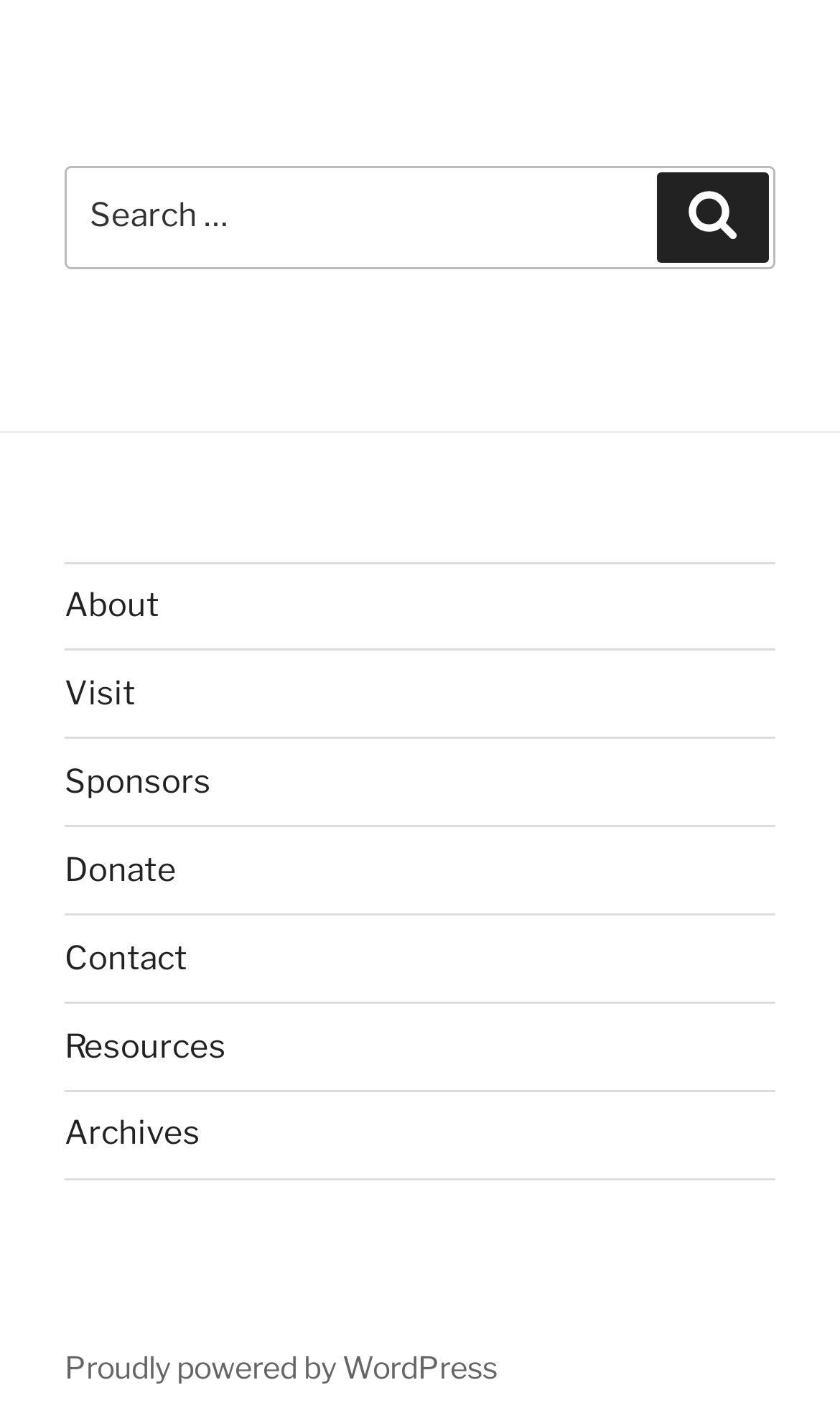Could you specify the bounding box coordinates for the clickable section to complete the following instruction: "Visit the About page"?

[0.077, 0.418, 0.19, 0.445]